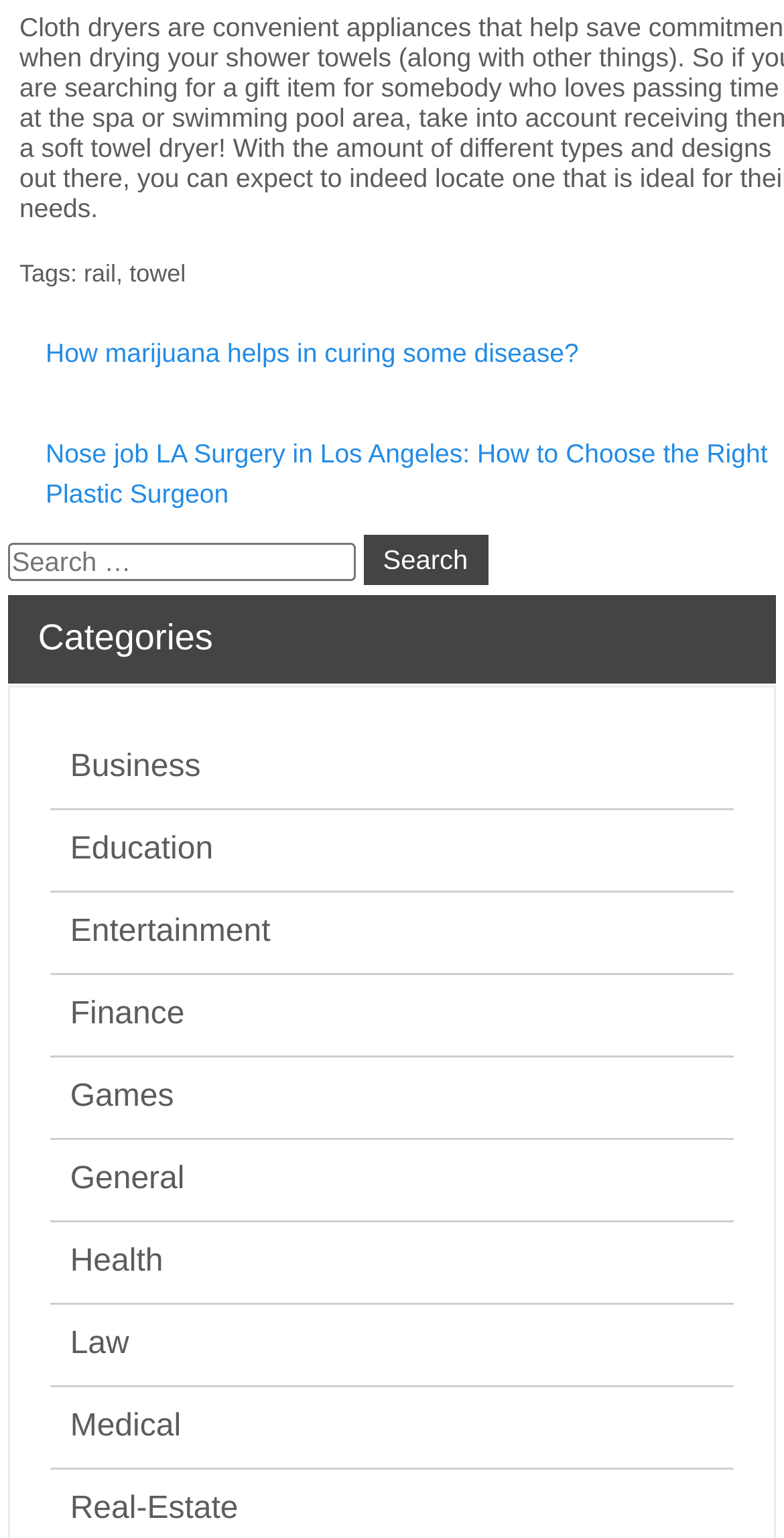Identify the bounding box for the UI element described as: "parent_node: Search for: value="Search"". Ensure the coordinates are four float numbers between 0 and 1, formatted as [left, top, right, bottom].

[0.463, 0.348, 0.622, 0.38]